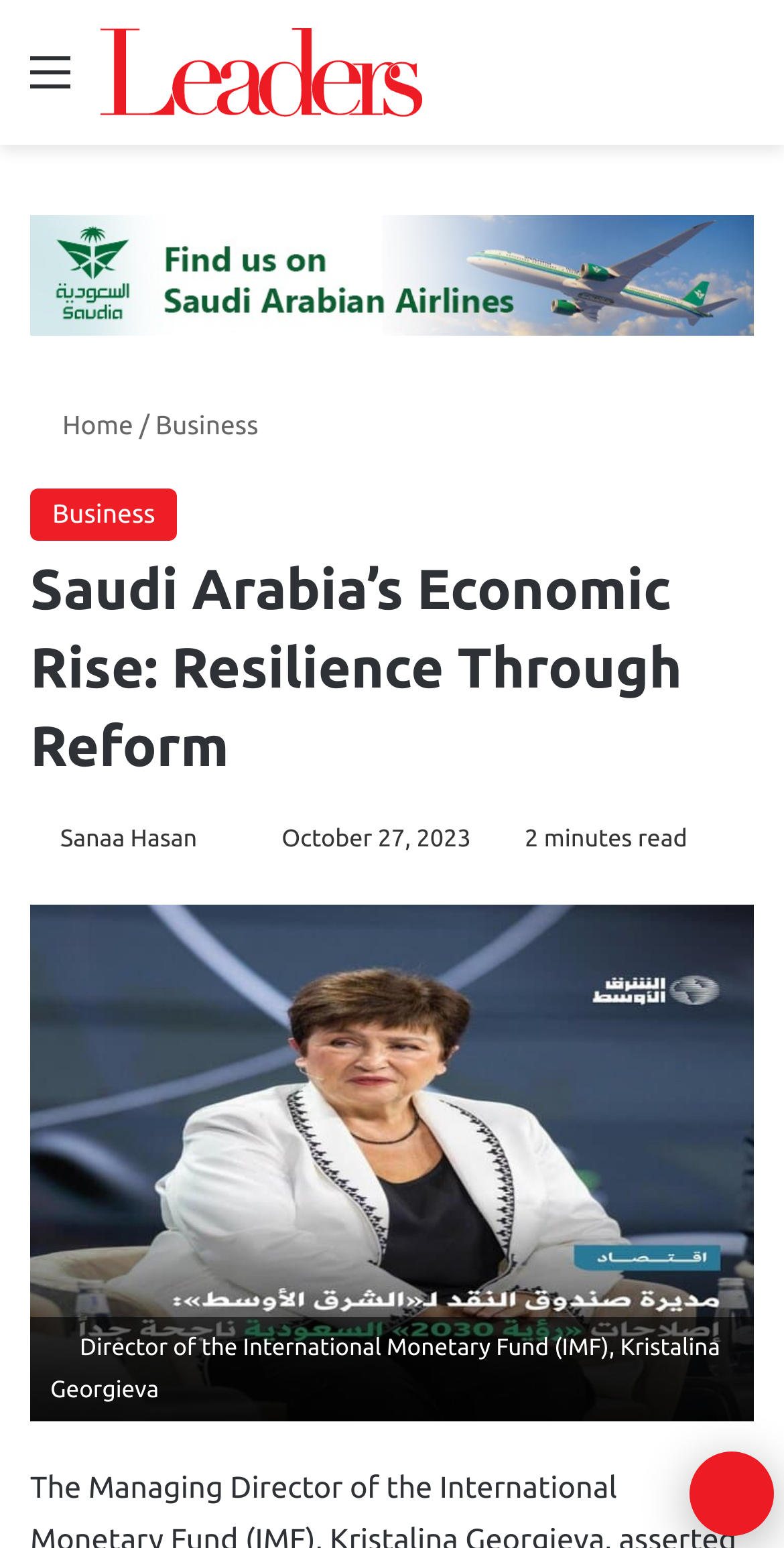Provide your answer in one word or a succinct phrase for the question: 
What is the category of the article?

Business